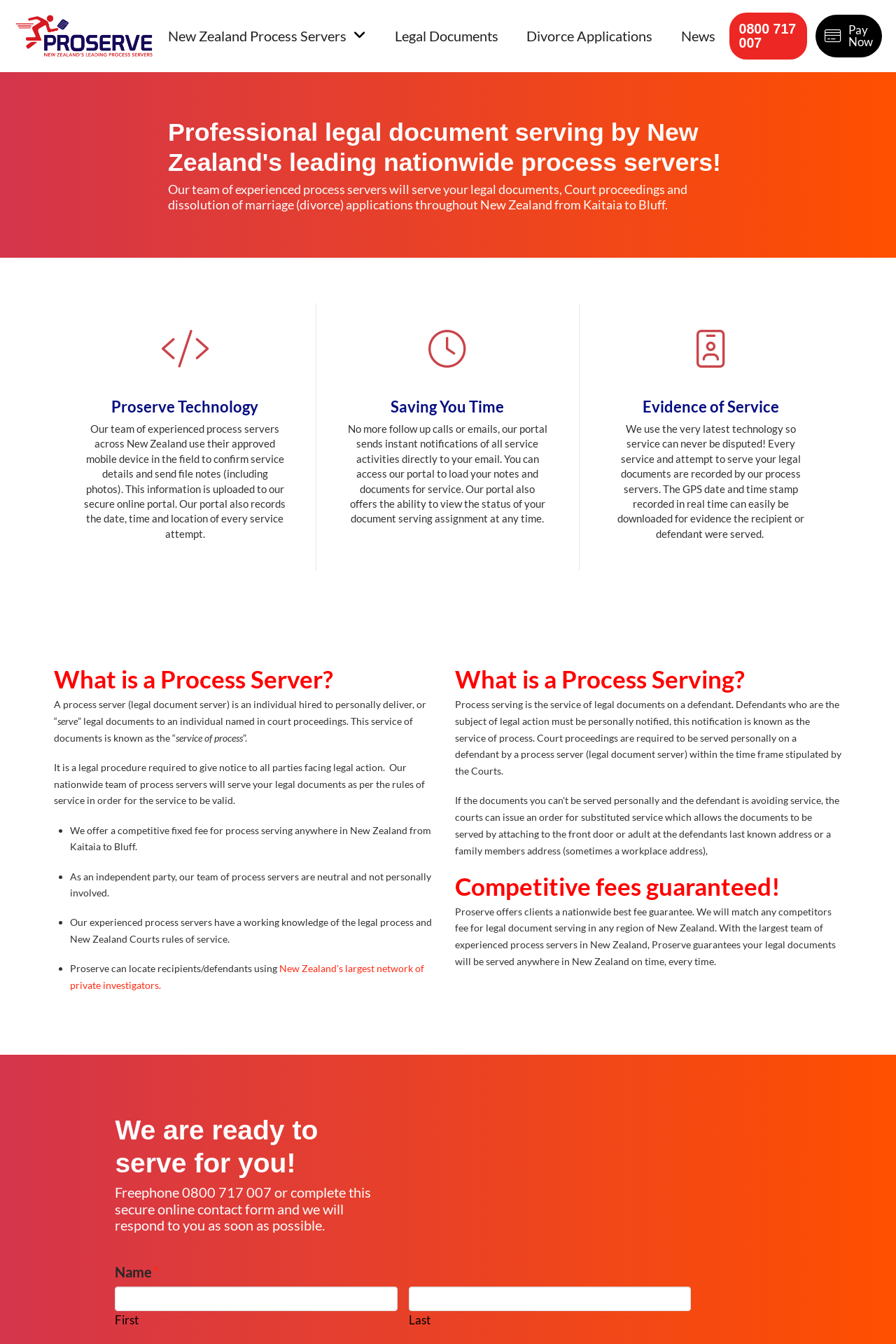What is the benefit of using Proserve's portal?
Using the image, provide a concise answer in one word or a short phrase.

Instant notifications